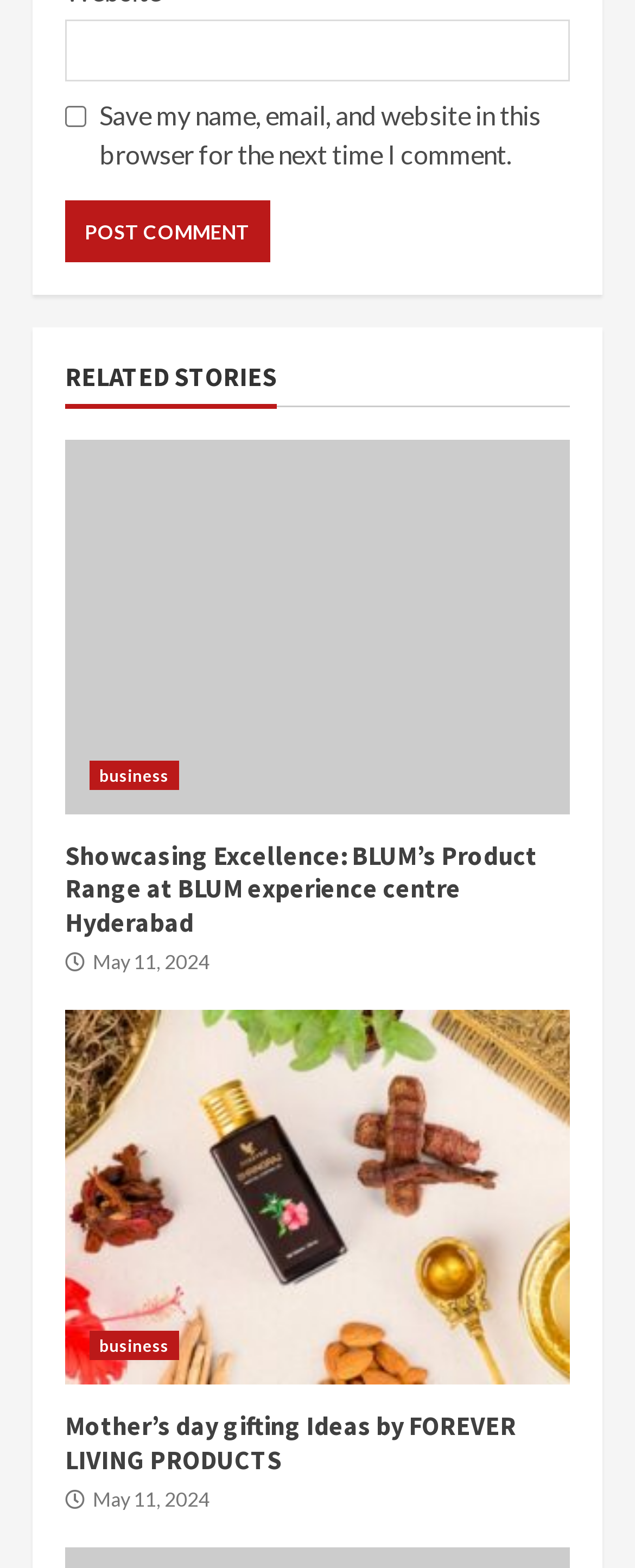Identify the bounding box coordinates necessary to click and complete the given instruction: "Post a comment".

[0.103, 0.128, 0.426, 0.168]